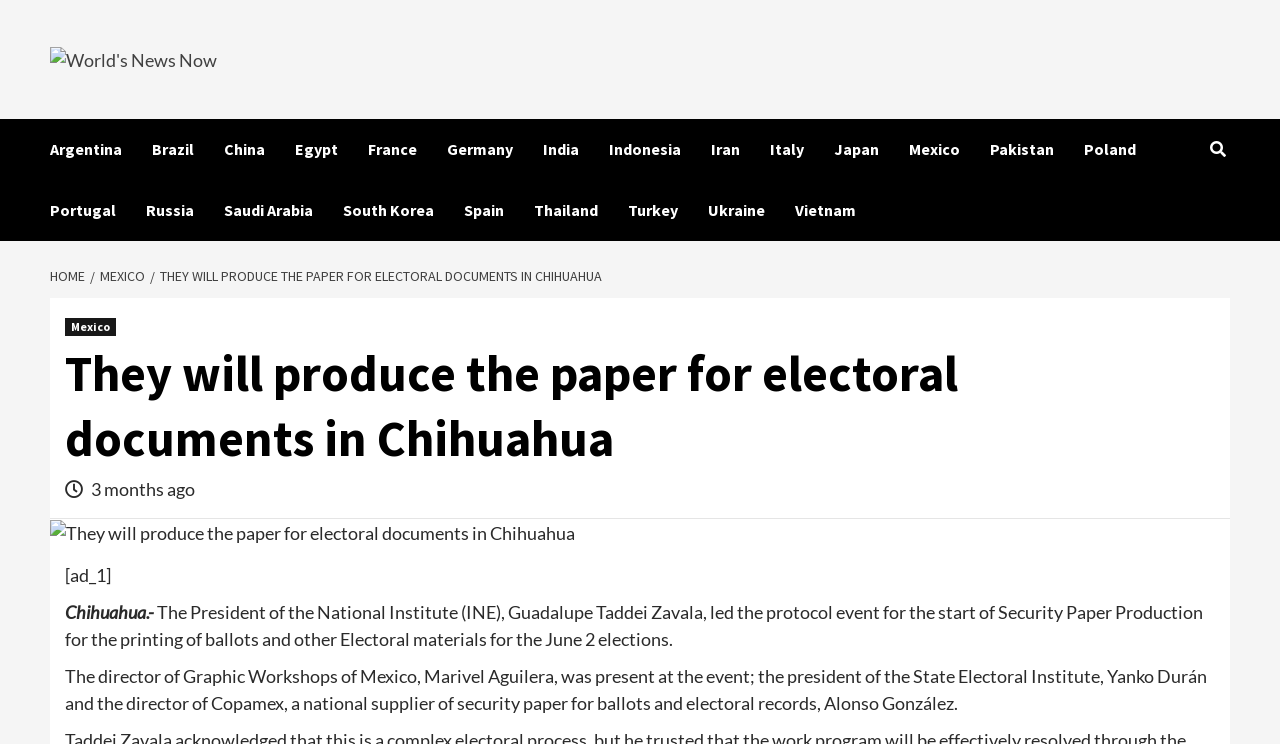Please identify the bounding box coordinates of the region to click in order to complete the given instruction: "Visit Argentina". The coordinates should be four float numbers between 0 and 1, i.e., [left, top, right, bottom].

[0.039, 0.16, 0.119, 0.242]